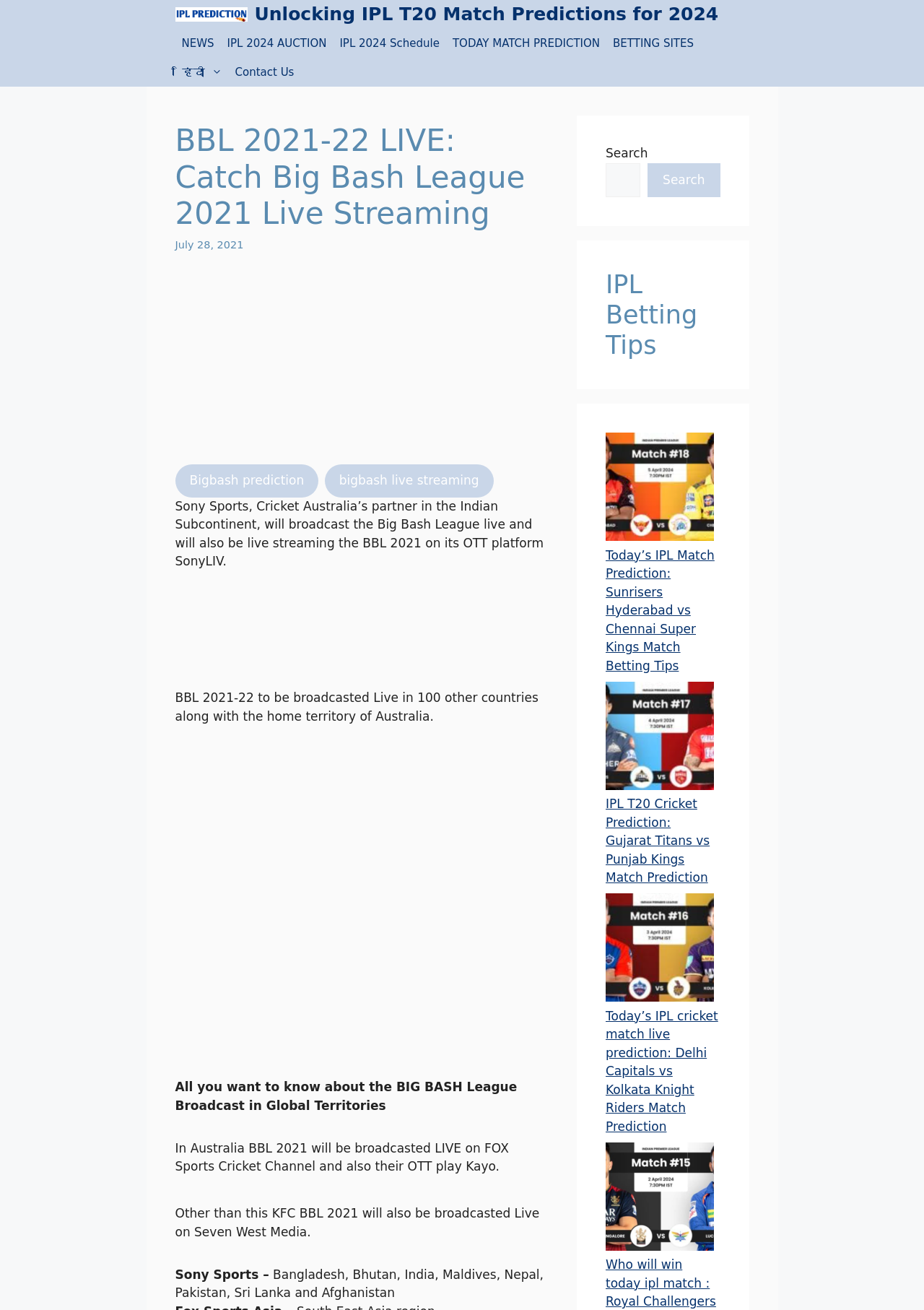Using the information in the image, could you please answer the following question in detail:
What is the topic of the article?

The topic of the article is 'BBL 2021-22 LIVE: Catch Big Bash League 2021 Live Streaming – Unlocking IPL T20 Match Predictions for 2024', which is indicated by the heading element with a bounding box coordinate of [0.189, 0.094, 0.593, 0.177]. The article appears to be about the Big Bash League and its live streaming.